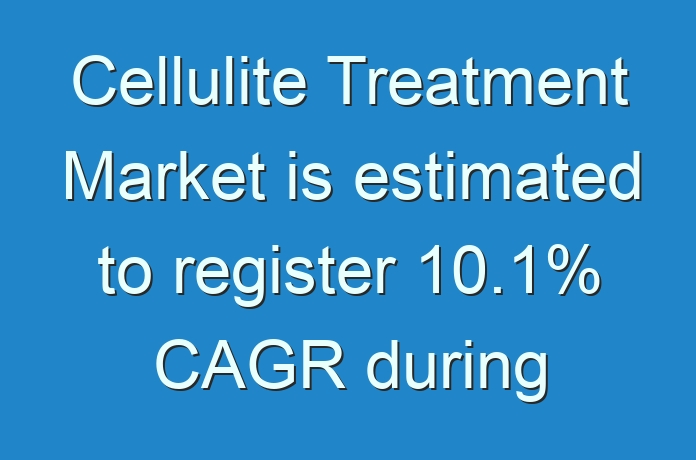Detail everything you observe in the image.

The image prominently displays text announcing that the "Cellulite Treatment Market is estimated to register 10.1% CAGR during" a specified time frame. The background is a bright blue, which enhances the visibility of the bold white text. This information highlights the significant growth potential in the cellulite treatment sector, indicating increasing demand and investment in this area over time. Such insights can provide valuable context for industry stakeholders, analysts, and investors tracking market trends and opportunities in the health and wellness field.